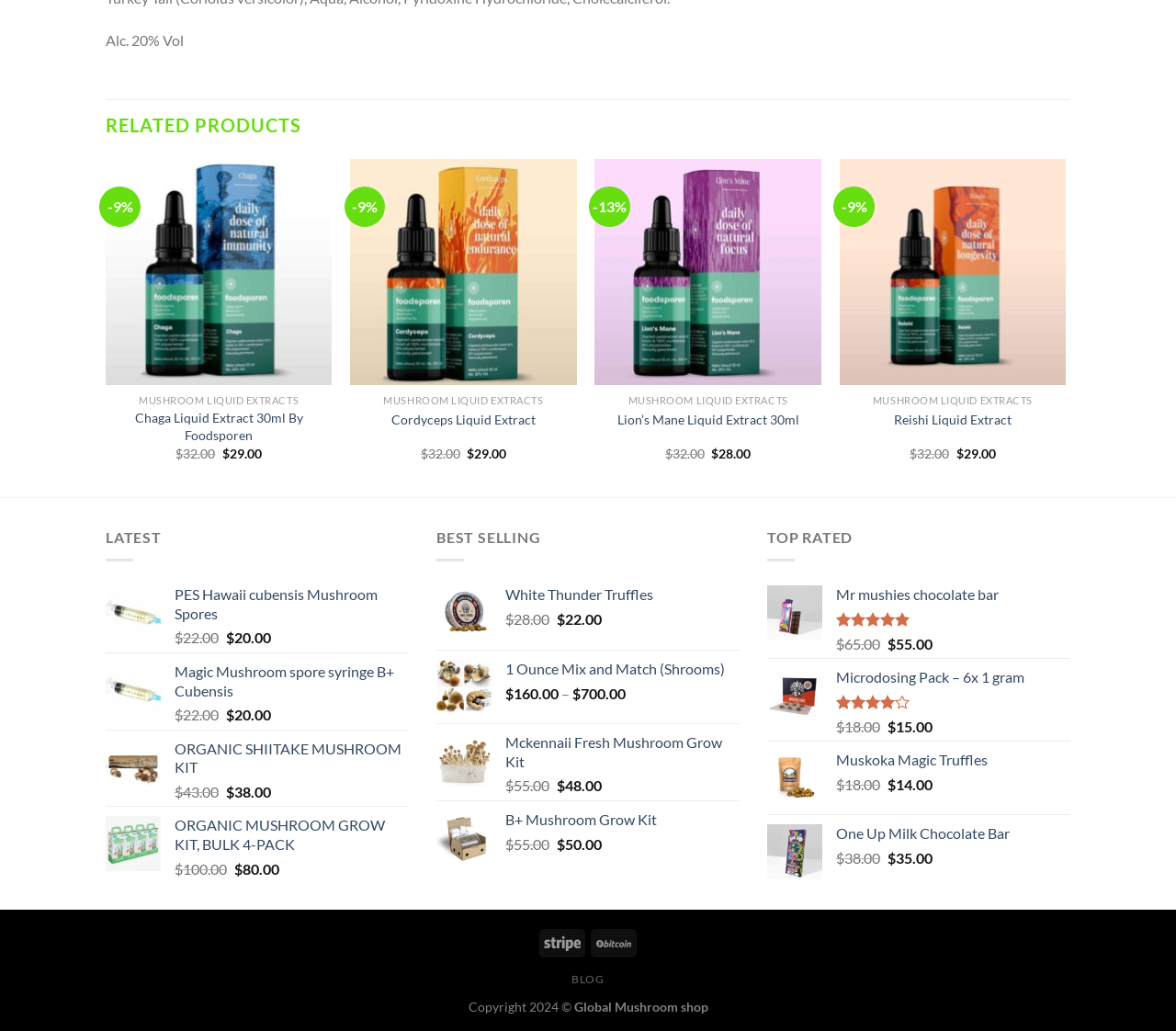Identify the bounding box coordinates for the UI element that matches this description: "Cordyceps Liquid Extract".

[0.333, 0.399, 0.455, 0.416]